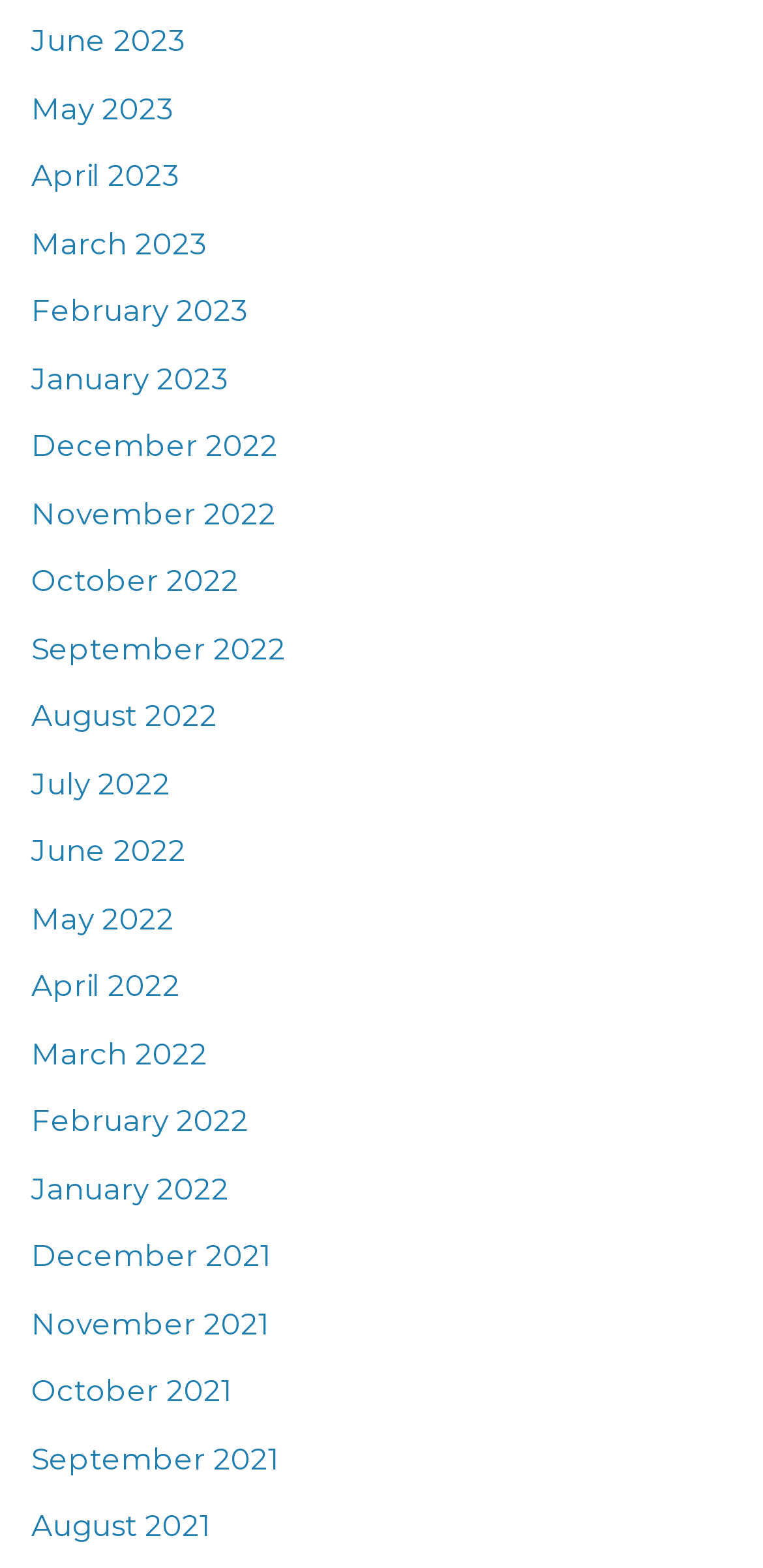What is the most recent month listed?
Answer the question in as much detail as possible.

I determined the most recent month listed by examining the links on the webpage, which are arranged in a vertical list. The topmost link is 'June 2023', indicating that it is the most recent month listed.